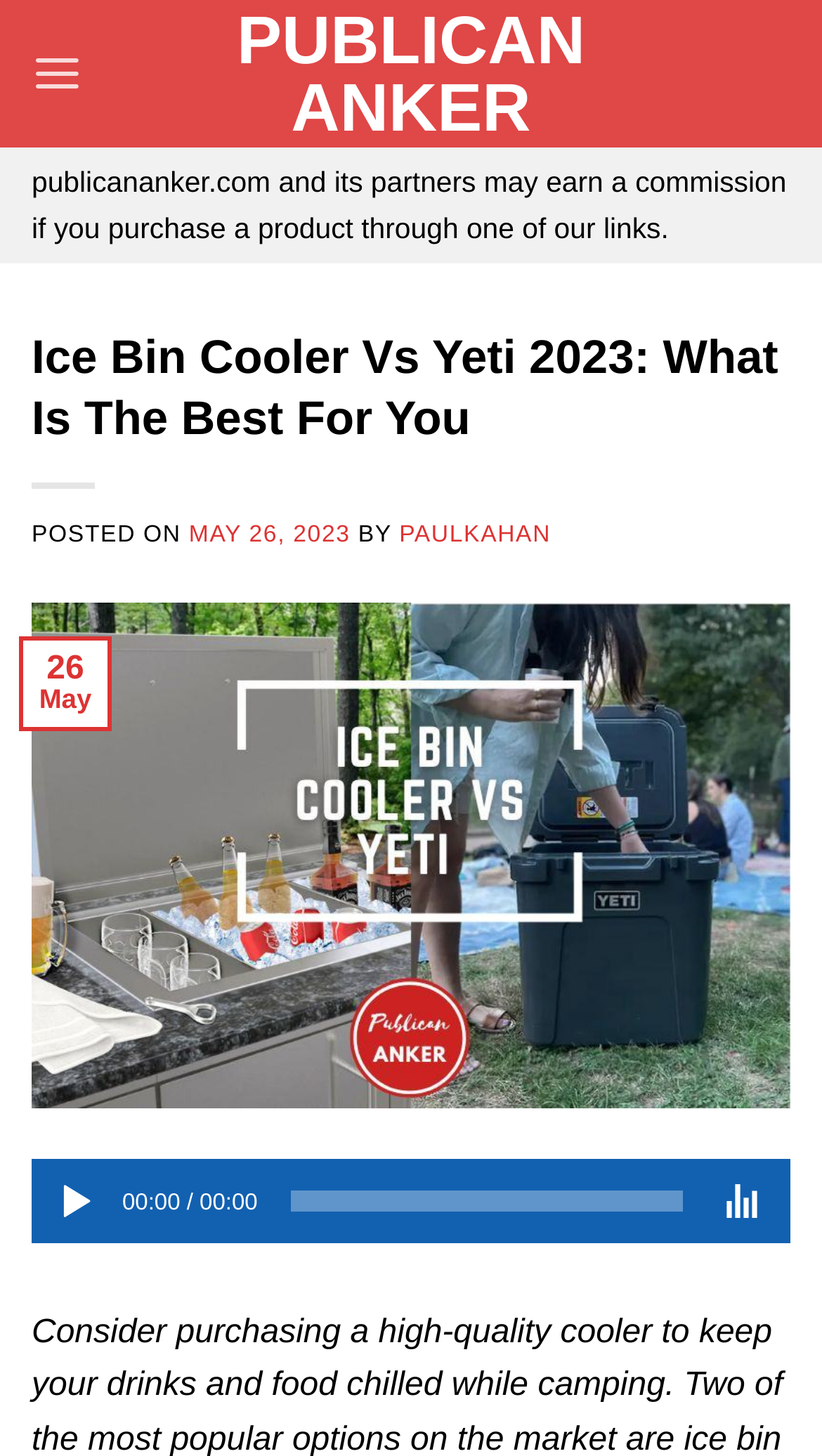Describe all the key features and sections of the webpage thoroughly.

This webpage is a blog post comparing and contrasting the features, benefits, and drawbacks of Ice Bin cooler vs Yeti. At the top left corner, there is a link to skip to the content. Next to it, there is a link to the website's name, "PUBLICAN ANKER". On the top right corner, there is a menu link.

Below the menu, there is a disclaimer stating that the website and its partners may earn a commission if a product is purchased through one of their links. Underneath the disclaimer, there is a header section with the title "Ice Bin Cooler Vs Yeti 2023: What Is The Best For You" in a large font. The title is followed by the post's metadata, including the date "MAY 26, 2023" and the author "PAULKAHAN".

To the right of the metadata, there is a link to the same title, accompanied by an image with the same title. Below the image, there is a table with the date "26" and the month "May" in separate columns.

Further down the page, there is a section with the text "Made by WPGraby.com". Below it, there is an audio player with a play button, a timer displaying "00:00", and a time slider. The audio player is accompanied by the text "Audio Player" and the author's name "Paul Kahan".